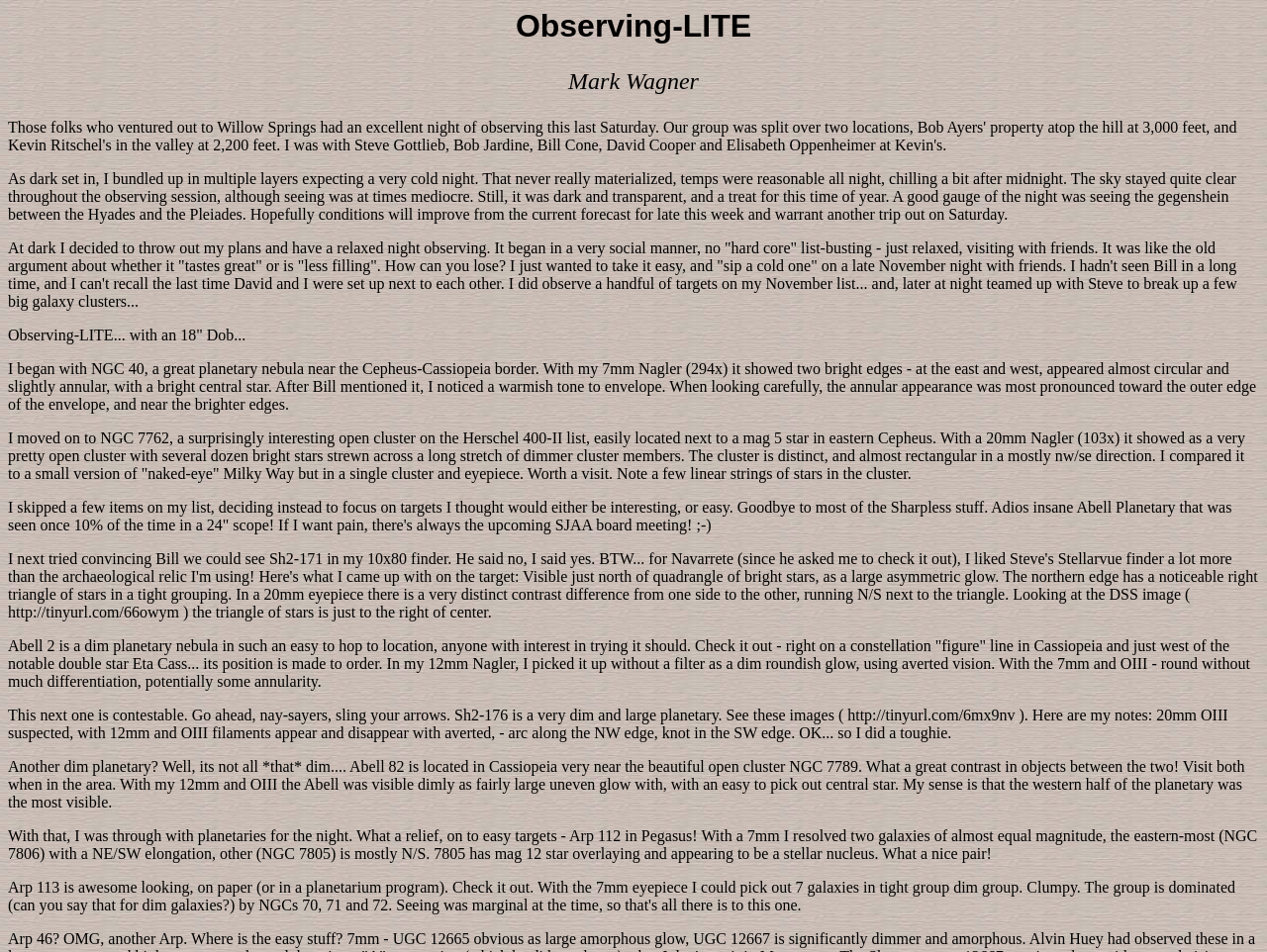What type of objects did the author observe?
Look at the image and respond with a one-word or short phrase answer.

Galaxies and nebulas